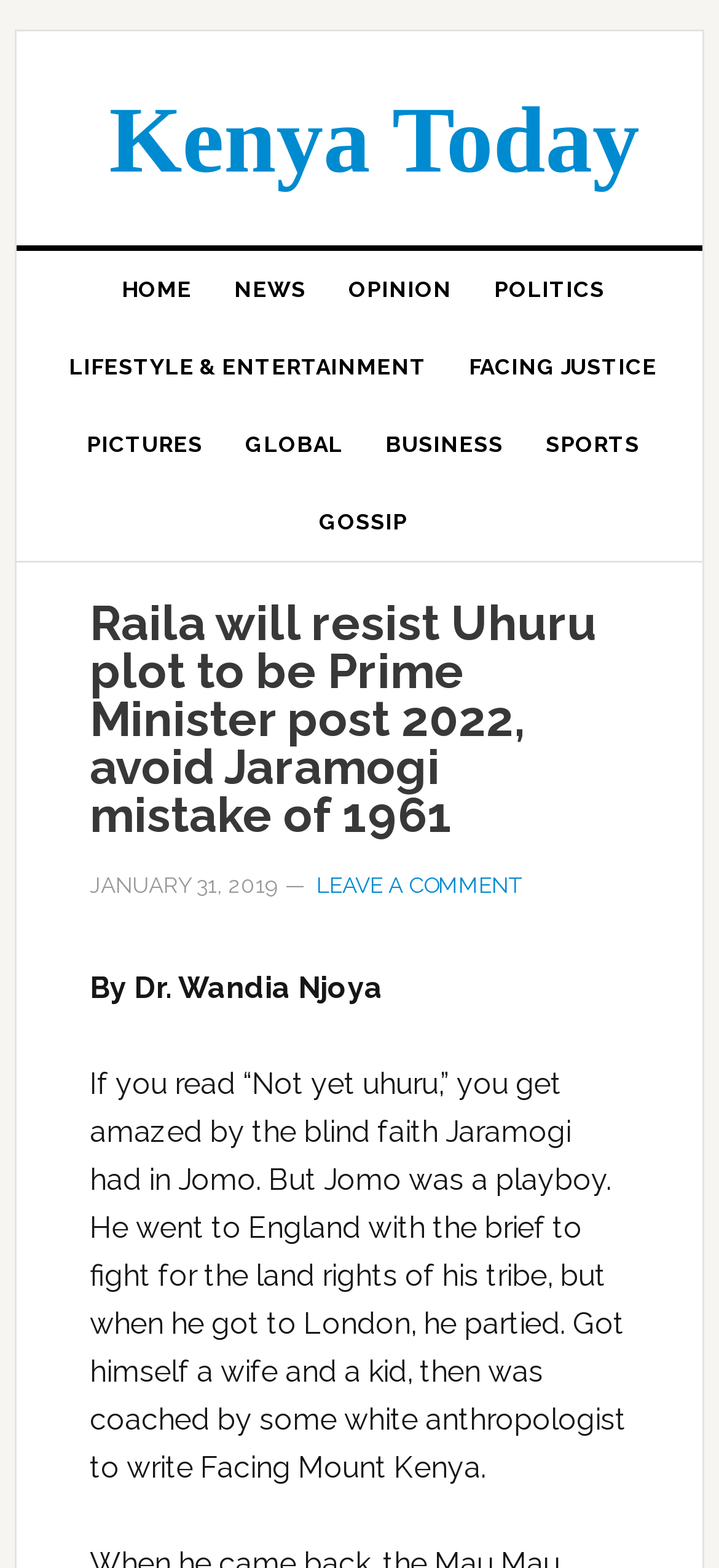Please locate the bounding box coordinates of the region I need to click to follow this instruction: "Click on the LEAVE A COMMENT link".

[0.441, 0.556, 0.725, 0.573]